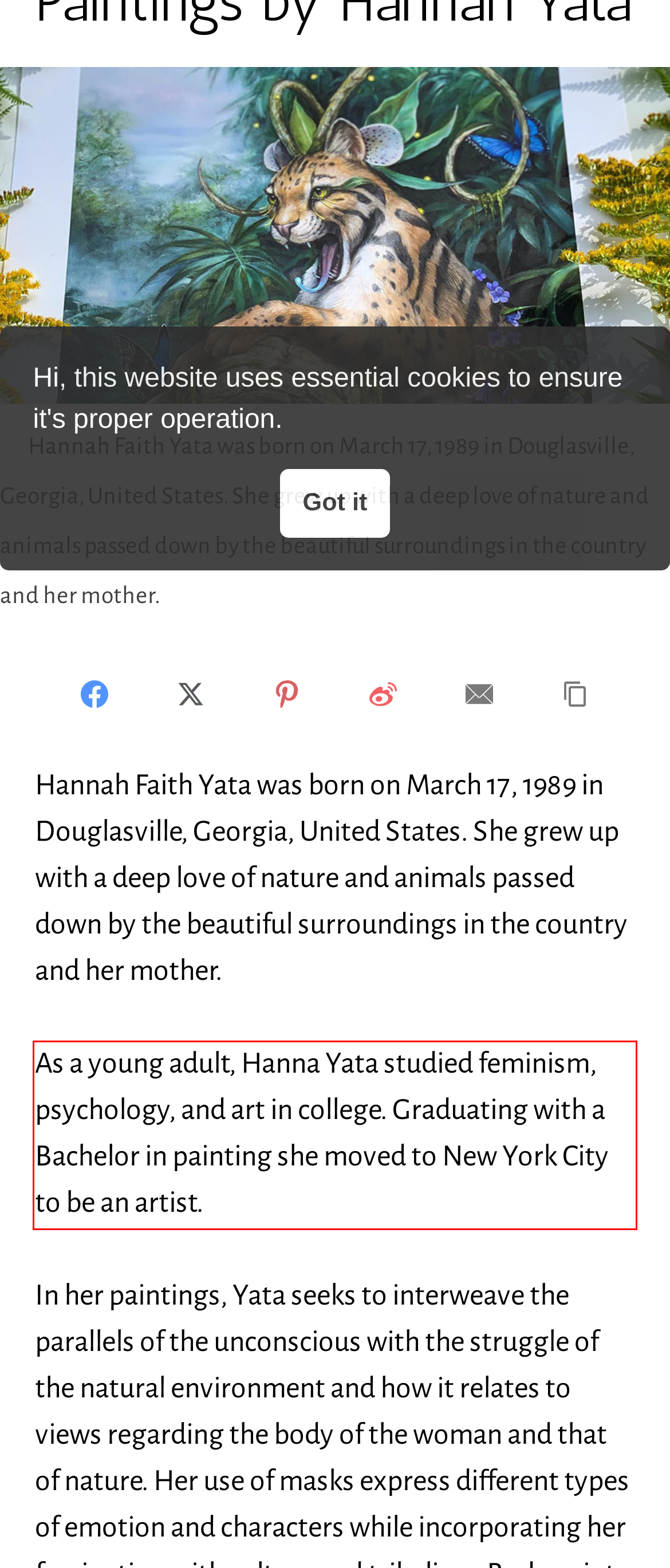Given a screenshot of a webpage, locate the red bounding box and extract the text it encloses.

As a young adult, Hanna Yata studied feminism, psychology, and art in college. Graduating with a Bachelor in painting she moved to New York City to be an artist.